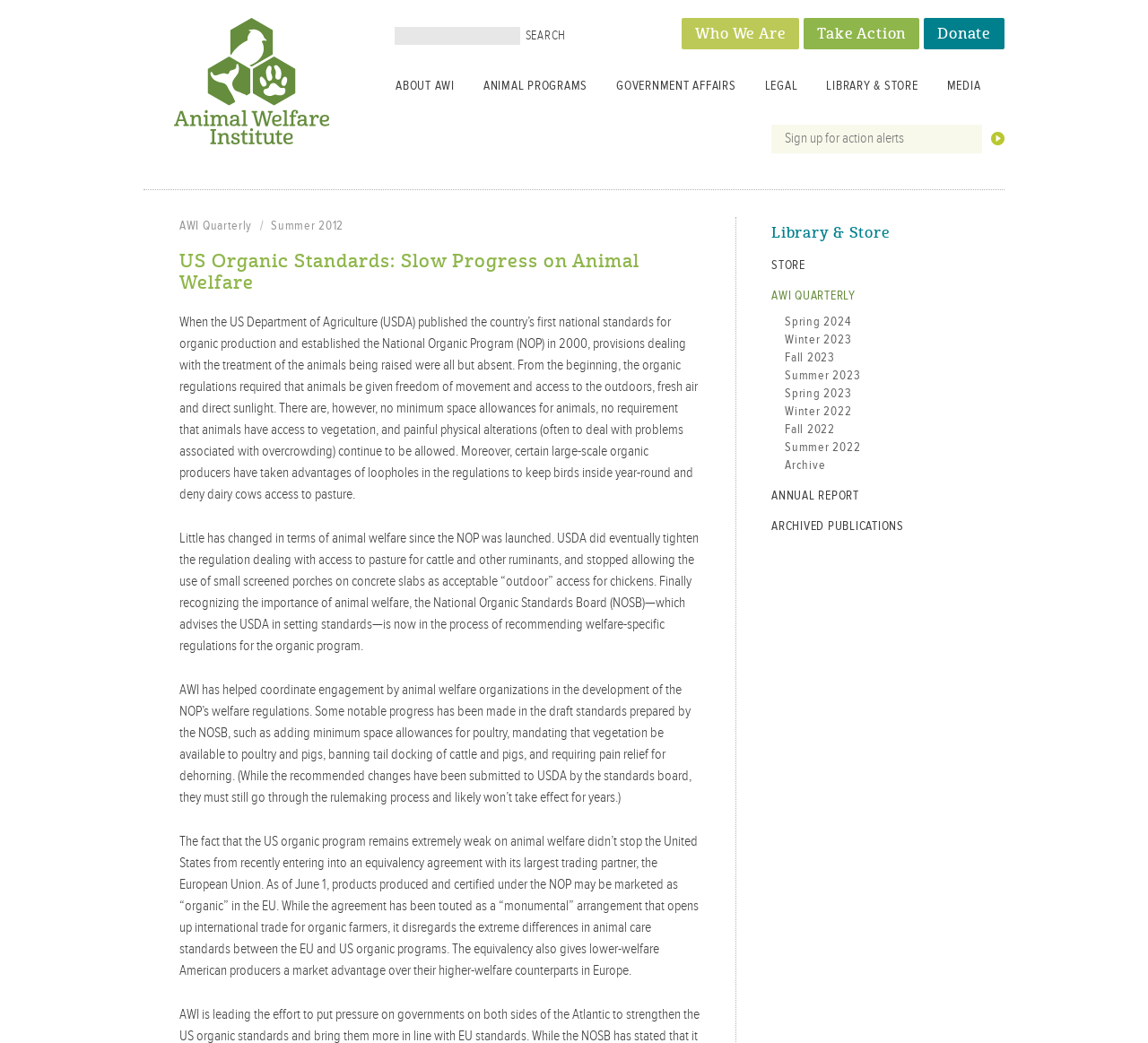Extract the primary headline from the webpage and present its text.

US Organic Standards: Slow Progress on Animal Welfare